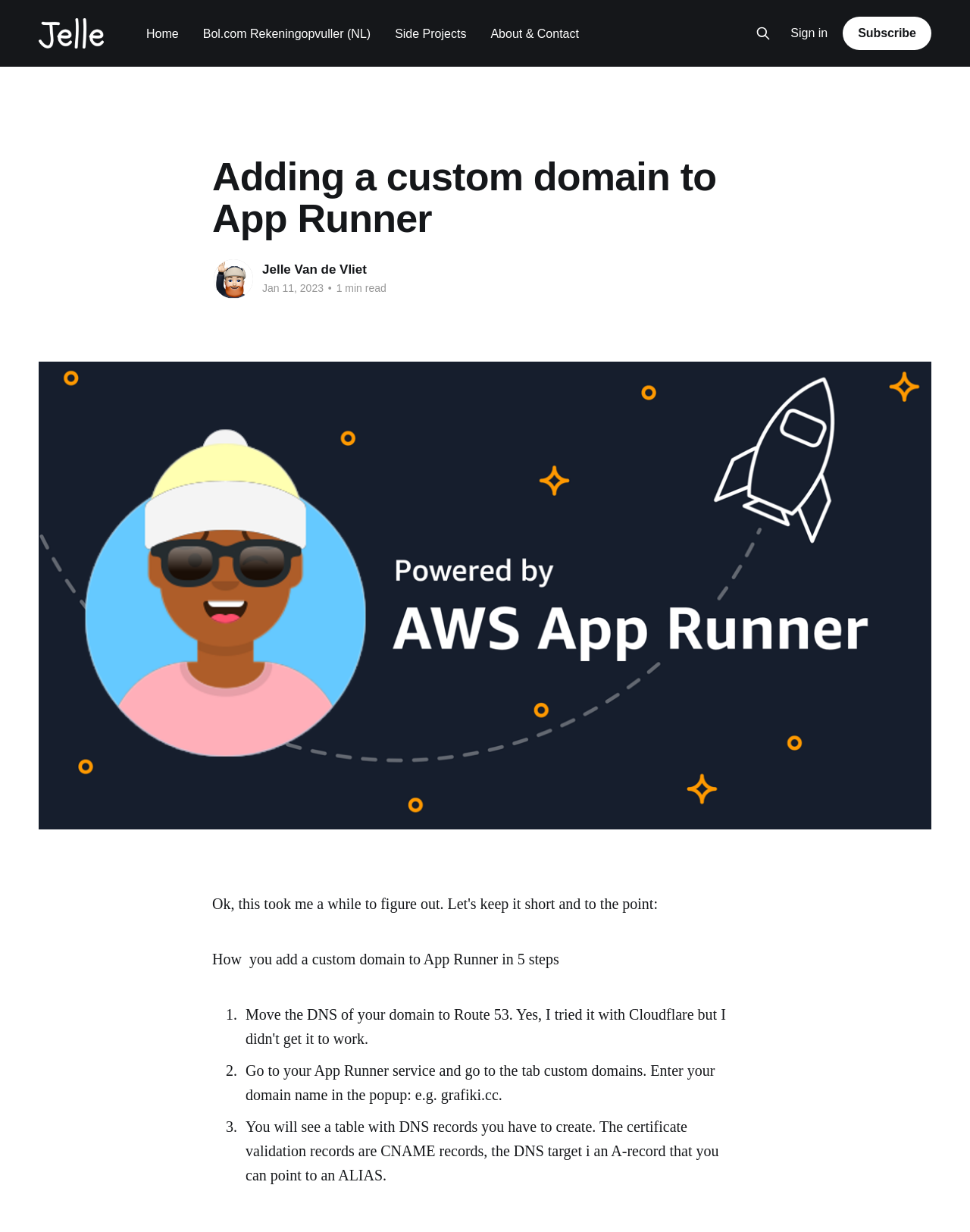Can you identify the bounding box coordinates of the clickable region needed to carry out this instruction: 'Click on the 'About & Contact' link'? The coordinates should be four float numbers within the range of 0 to 1, stated as [left, top, right, bottom].

[0.506, 0.019, 0.597, 0.036]